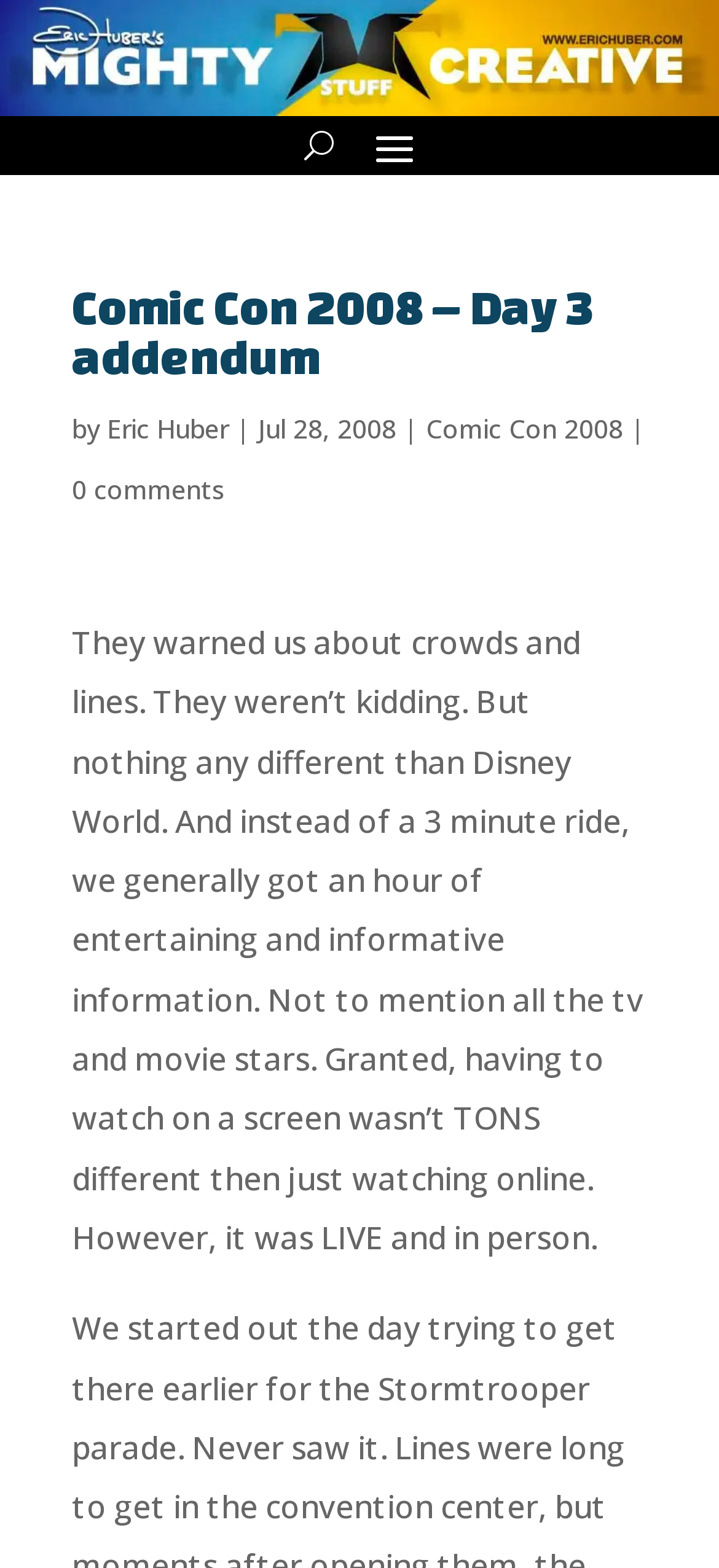Based on the image, provide a detailed response to the question:
What is the name of the website?

I determined the answer by looking at the image element at the top of the webpage, which is described as 'Eric Huber's Mighty Creative Stuff Website Banner'.